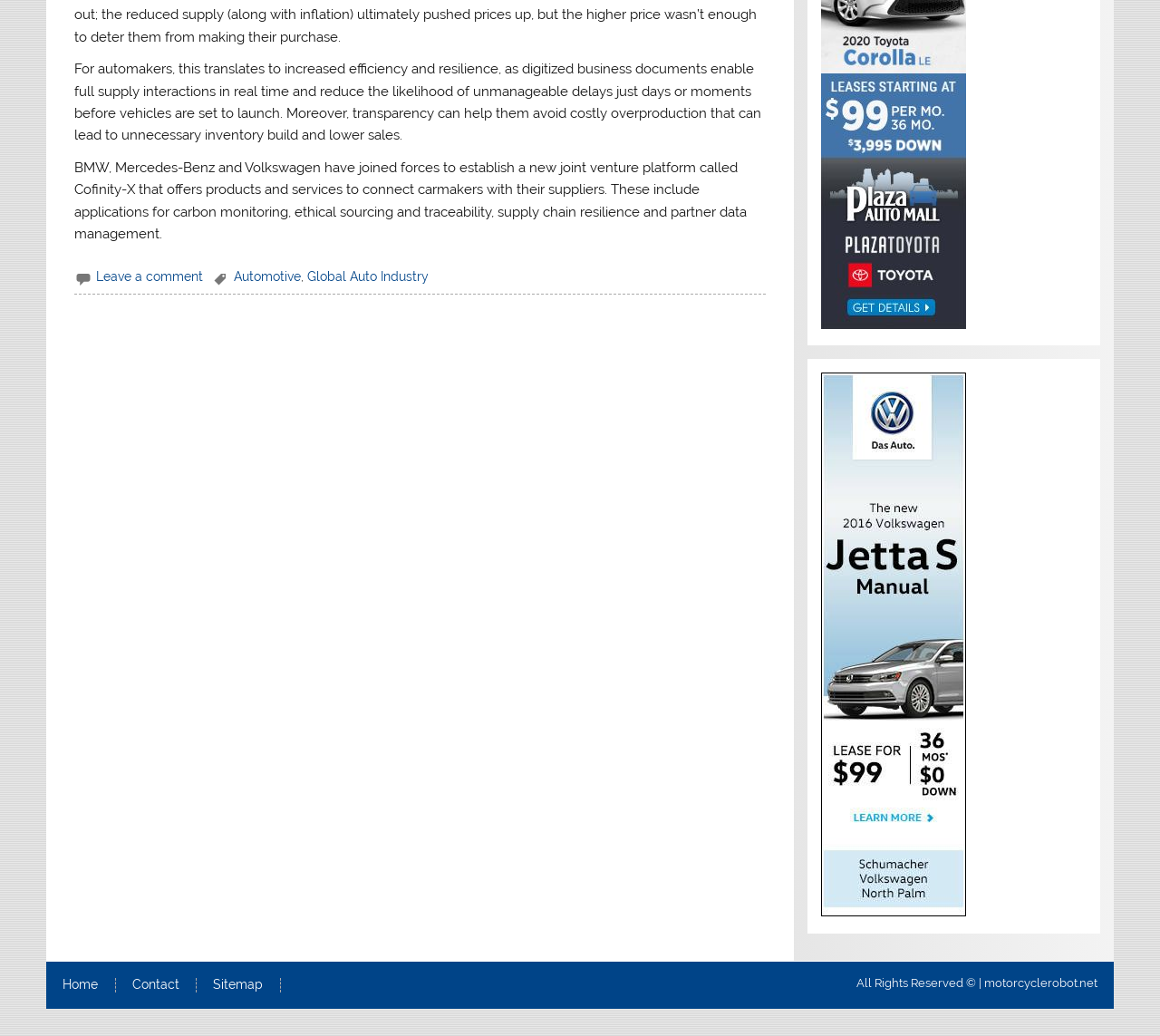Find the bounding box coordinates for the HTML element described as: "Home". The coordinates should consist of four float values between 0 and 1, i.e., [left, top, right, bottom].

[0.054, 0.945, 0.085, 0.957]